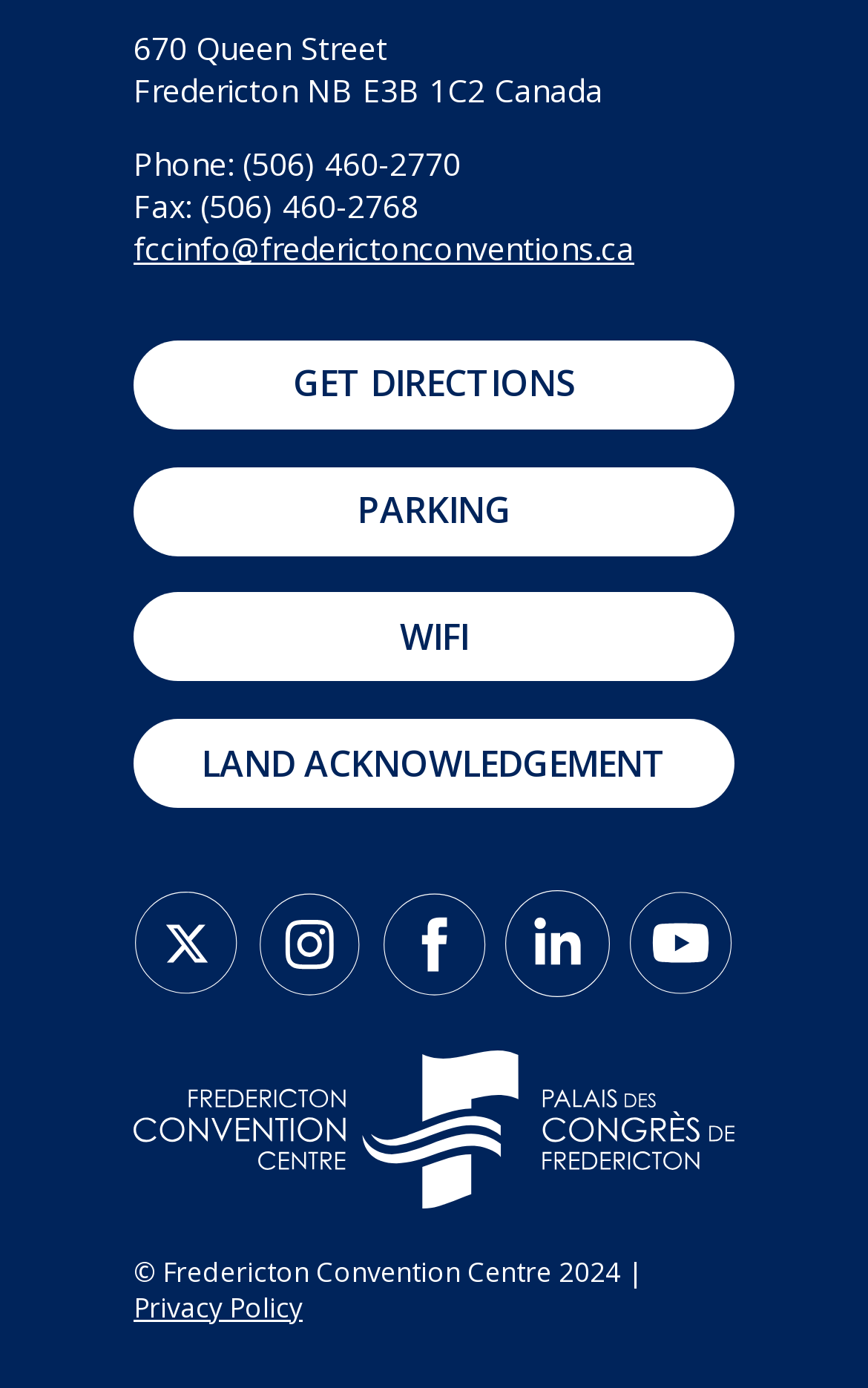Use a single word or phrase to respond to the question:
What is the copyright year of the Fredericton Convention Centre website?

2024